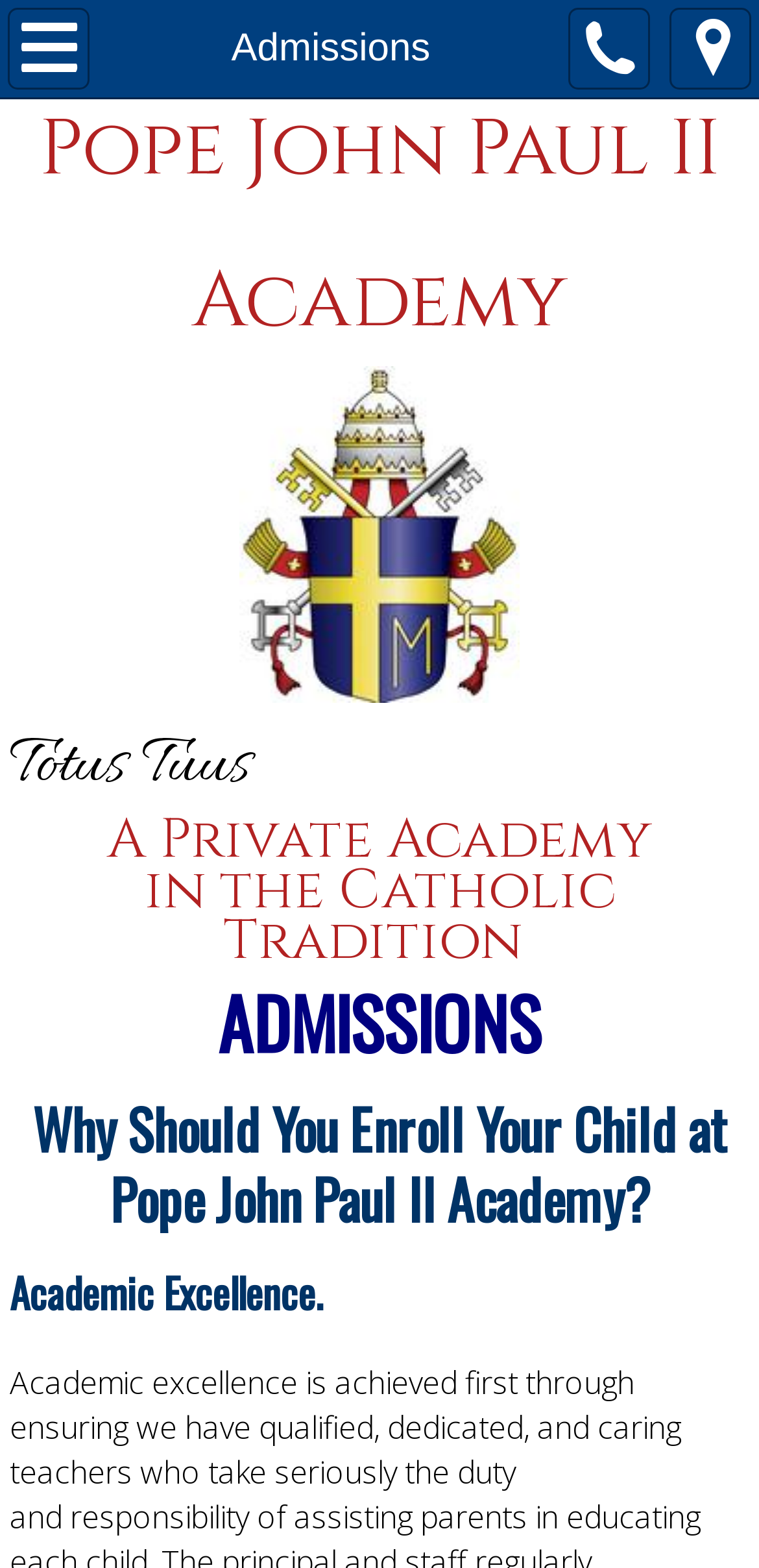Locate the bounding box of the UI element described by: "Pope John Paul II" in the given webpage screenshot.

[0.051, 0.092, 0.949, 0.115]